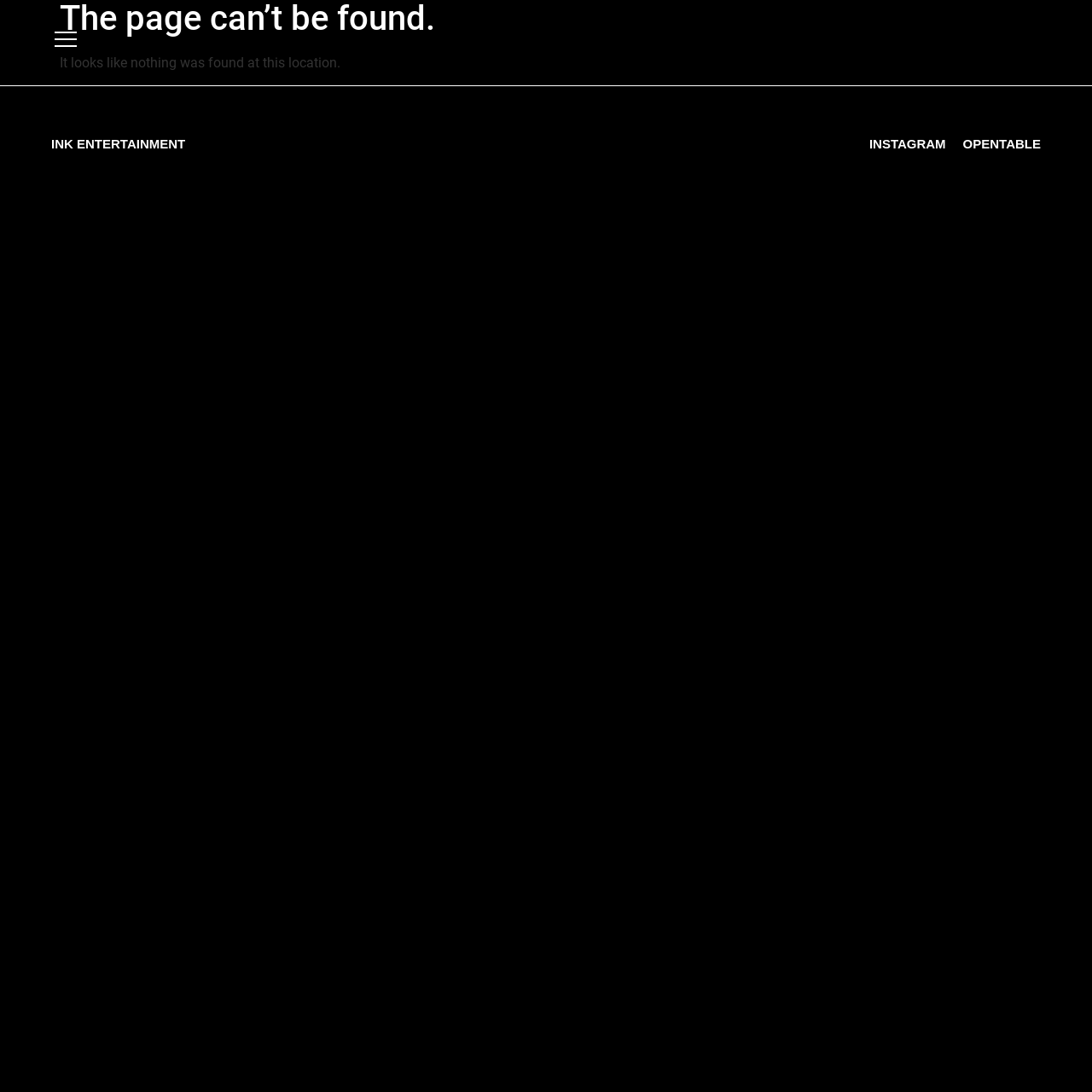Respond to the following question with a brief word or phrase:
What is the status of the page?

Not Found